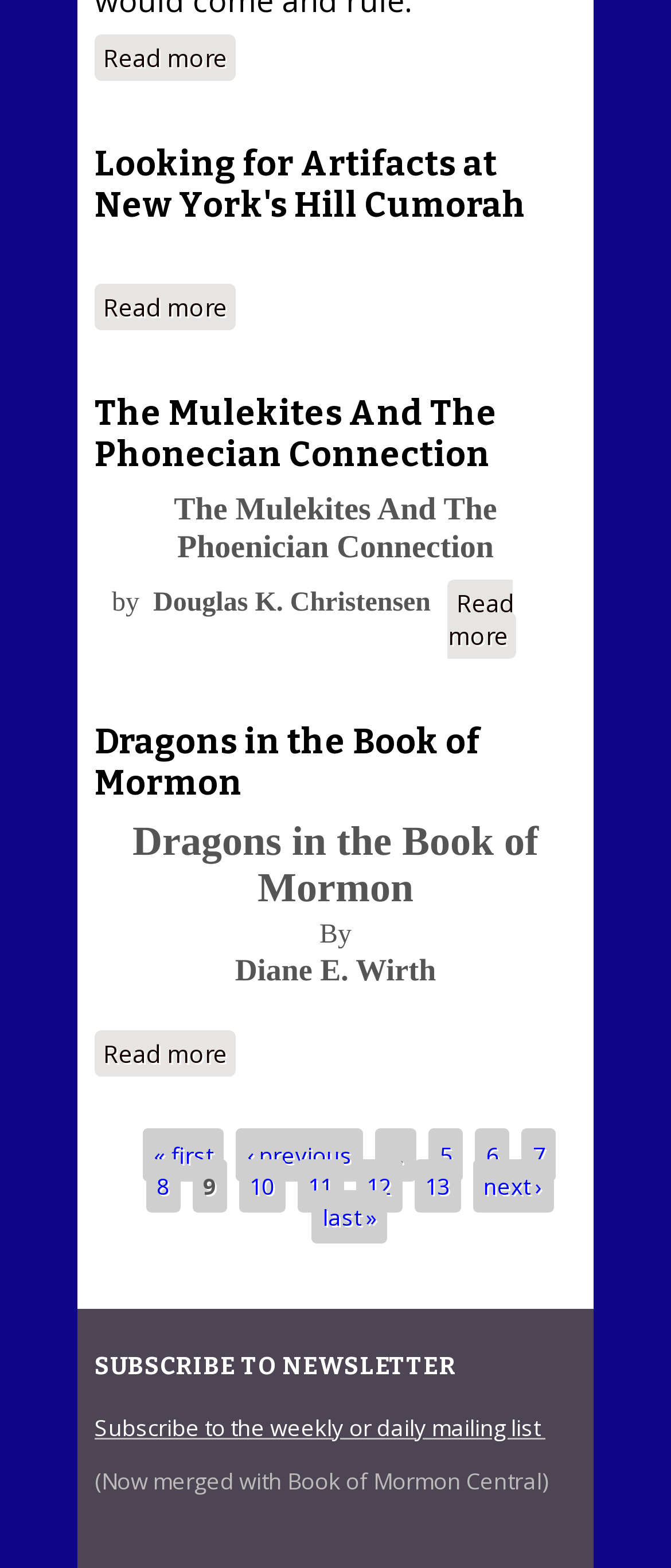Indicate the bounding box coordinates of the clickable region to achieve the following instruction: "Read more about The Mulekites And The Phonecian Connection."

[0.668, 0.369, 0.77, 0.42]